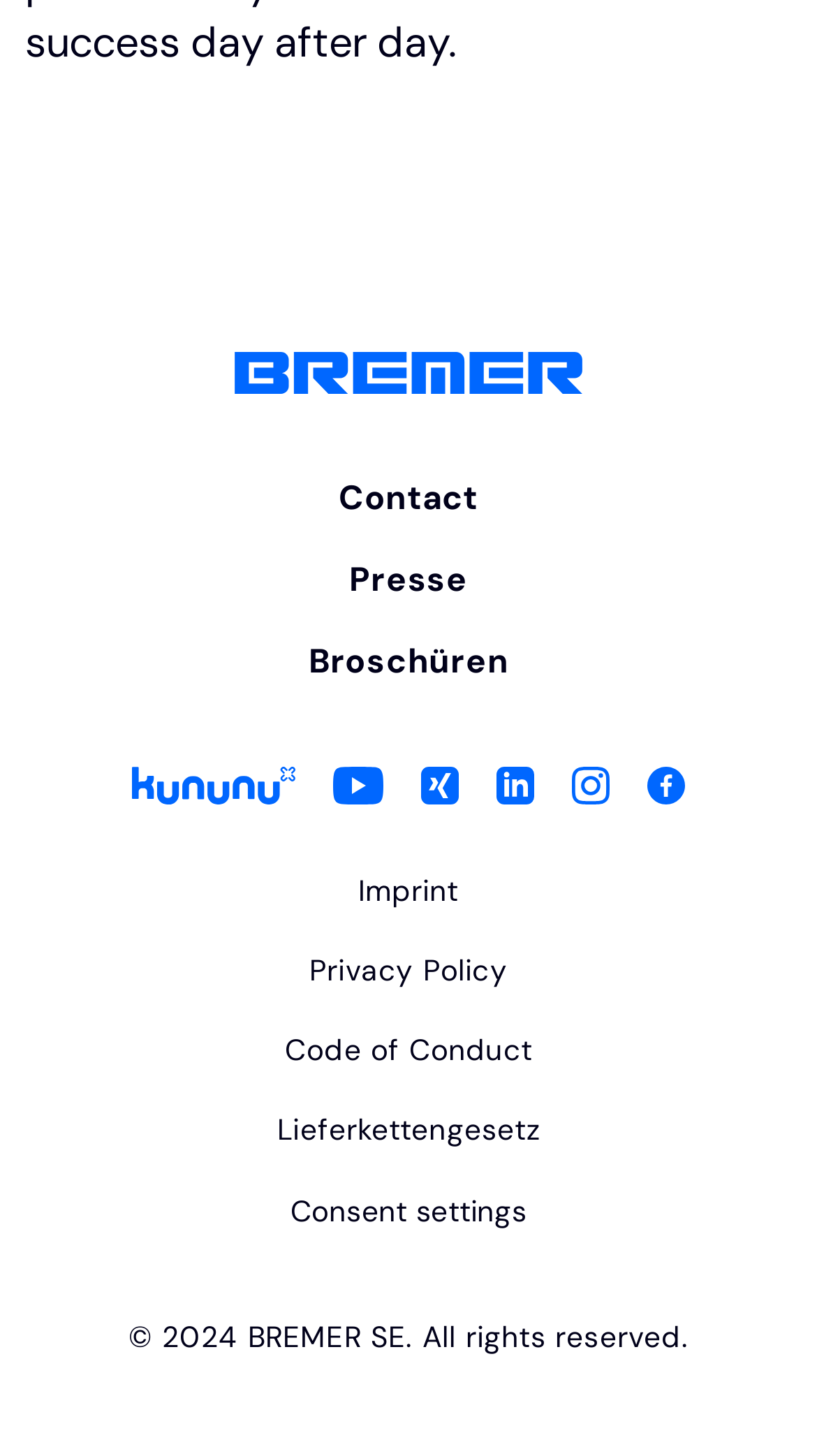Highlight the bounding box coordinates of the element you need to click to perform the following instruction: "Open Kununu link."

[0.163, 0.526, 0.363, 0.552]